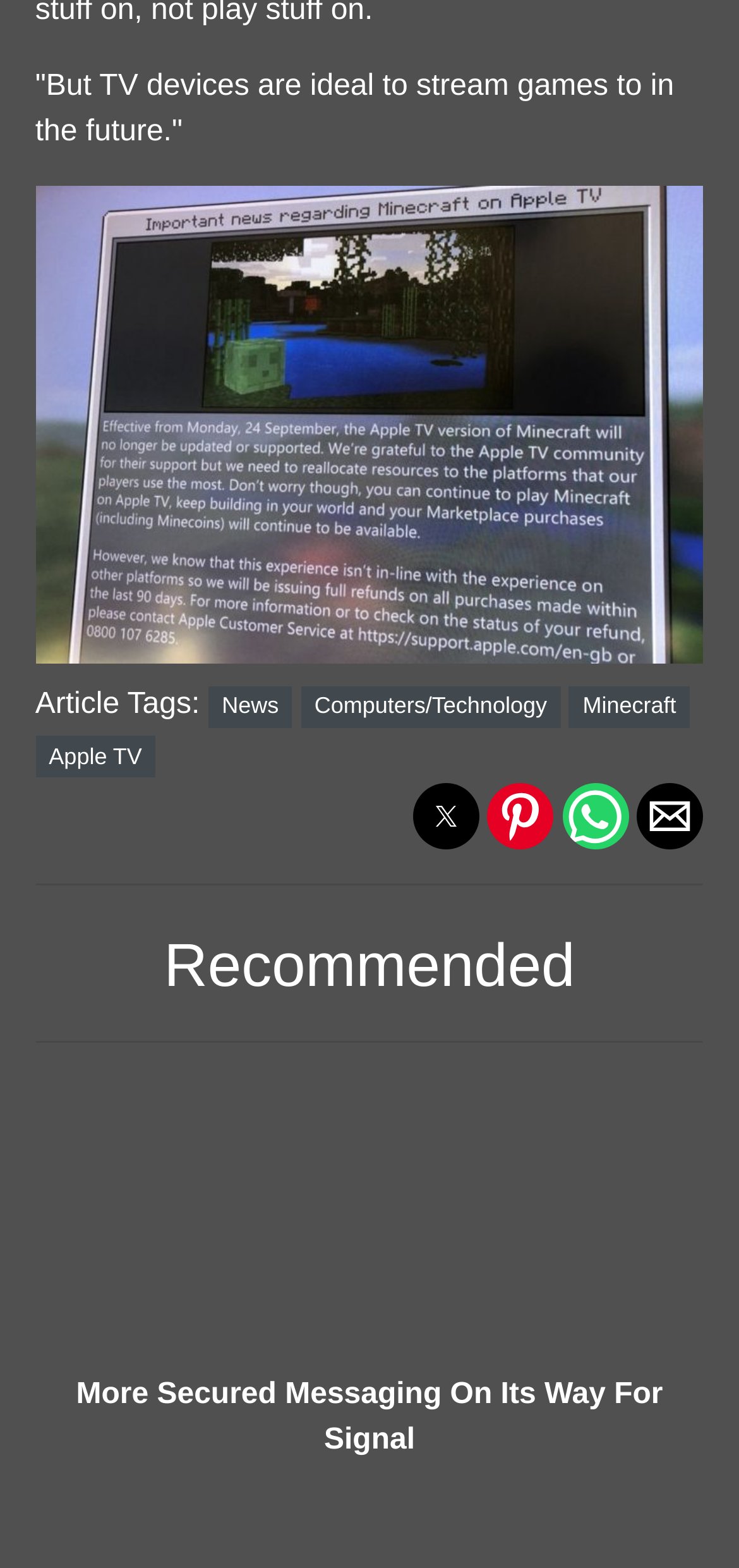Find the bounding box coordinates of the clickable area required to complete the following action: "Click the Literature Review & Local and International Case Studies link".

None